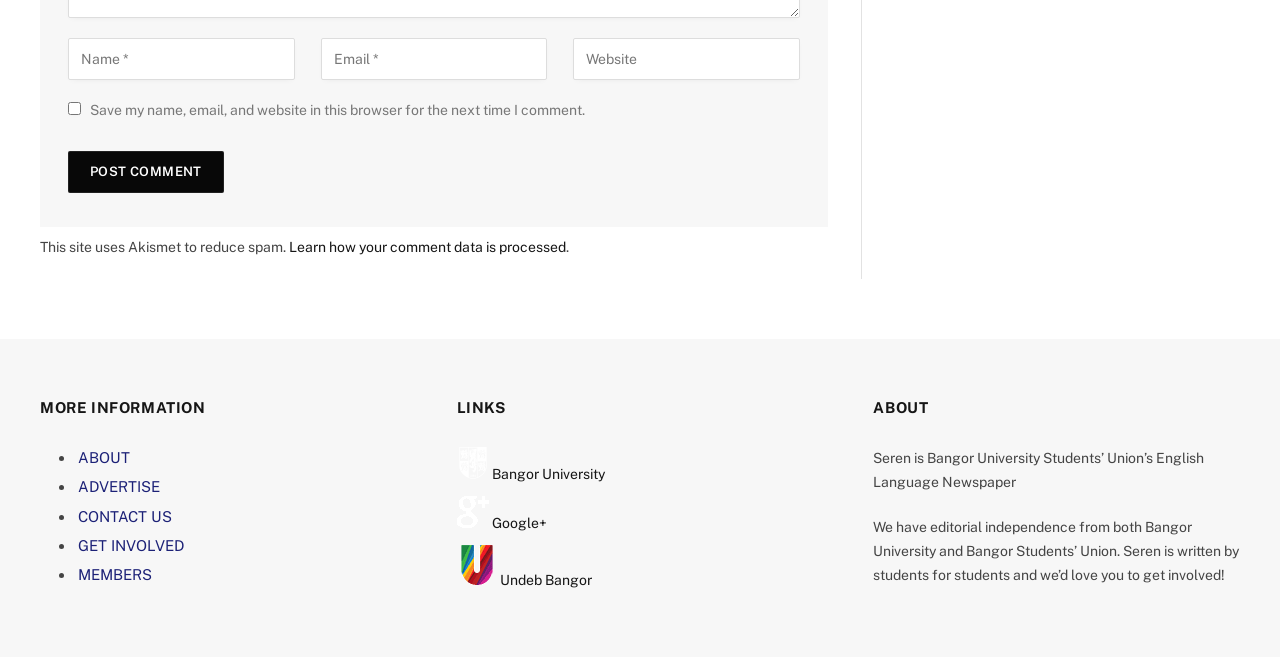Predict the bounding box of the UI element that fits this description: "CONTACT US".

[0.061, 0.773, 0.134, 0.798]